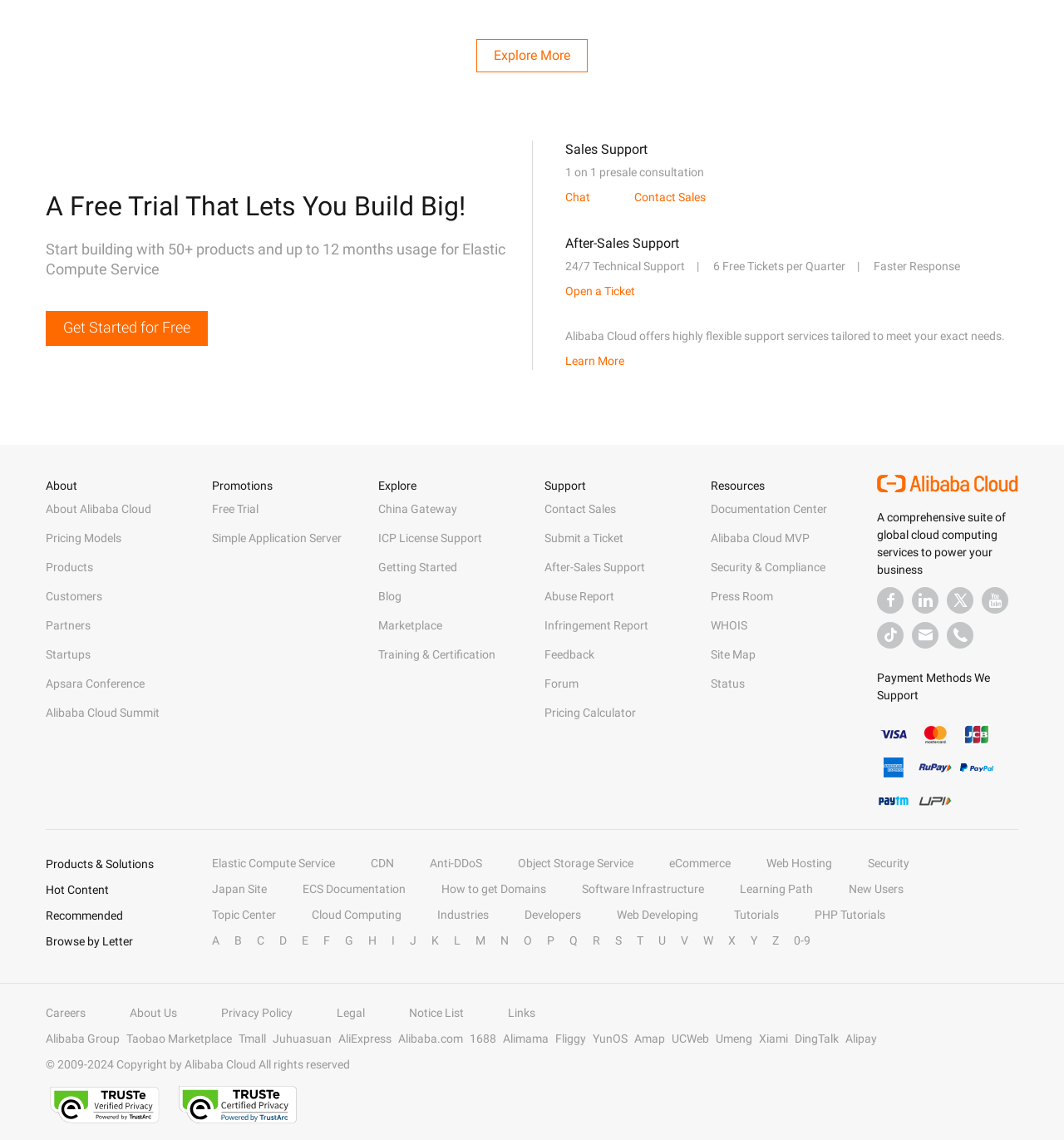Please respond to the question with a concise word or phrase:
What is the main product offered by Alibaba Cloud?

Cloud computing services